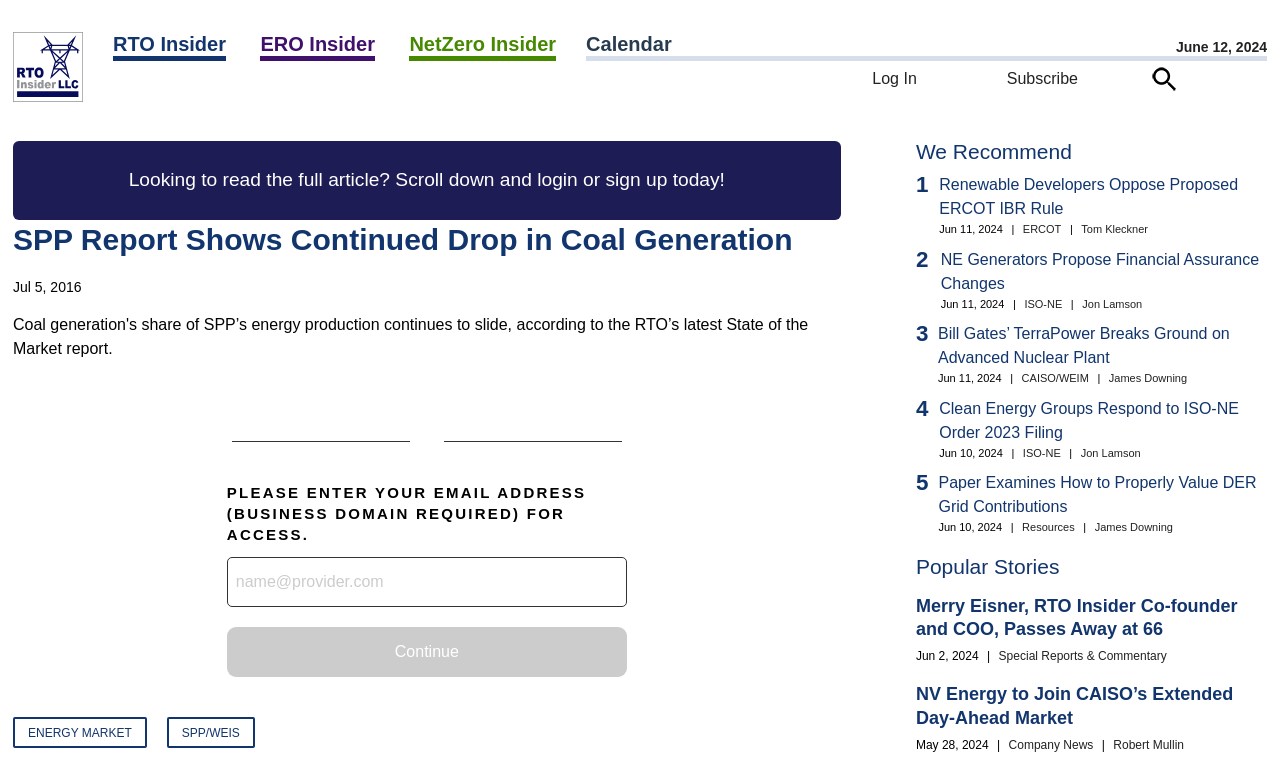How many links are there in the 'We Recommend' section?
Please answer using one word or phrase, based on the screenshot.

5